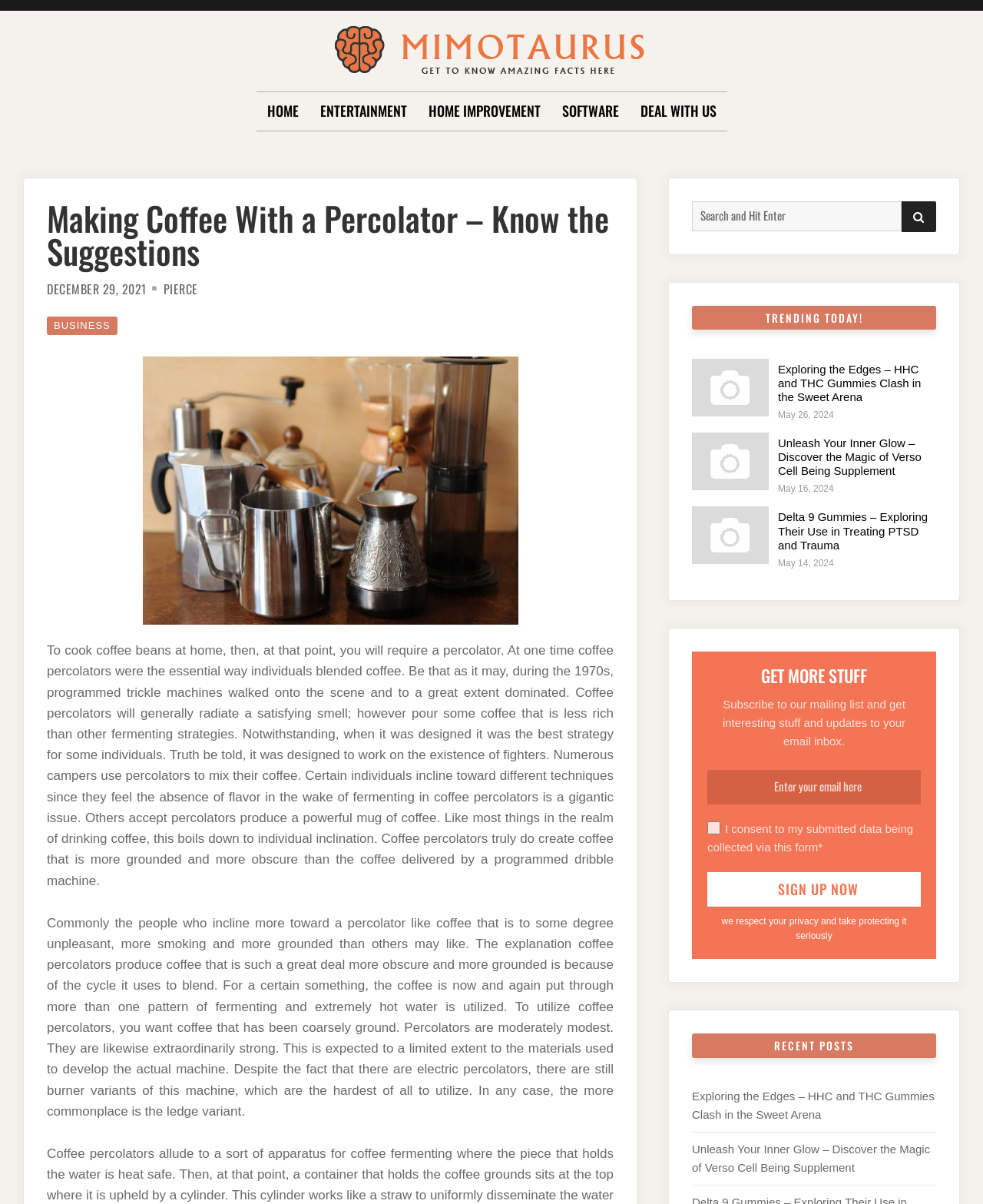Locate the UI element that matches the description Deal with us in the webpage screenshot. Return the bounding box coordinates in the format (top-left x, top-left y, bottom-right x, bottom-right y), with values ranging from 0 to 1.

[0.651, 0.077, 0.729, 0.108]